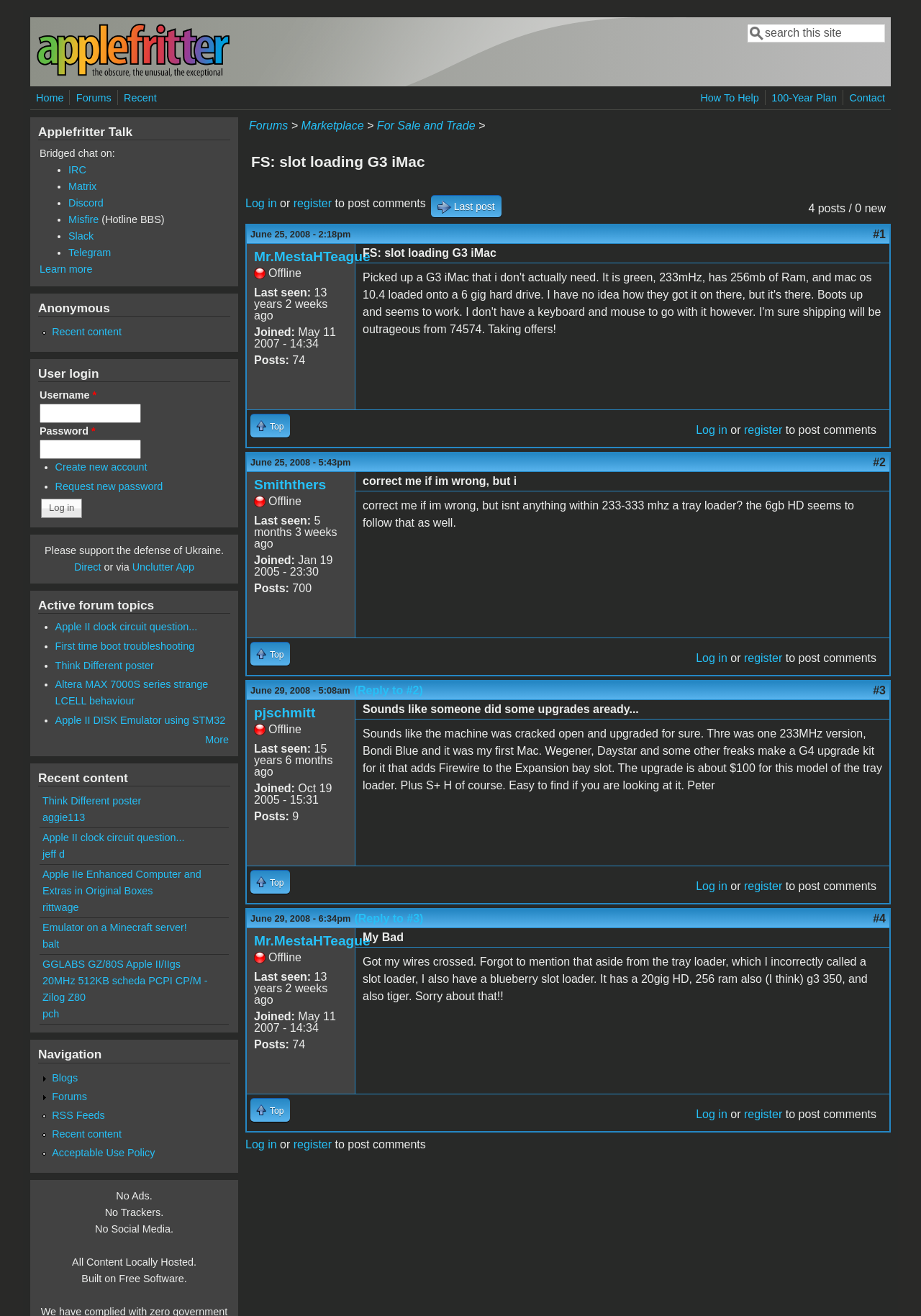Generate a comprehensive description of the webpage content.

This webpage appears to be a forum discussion page, specifically a thread about selling a slot loading G3 iMac. At the top of the page, there is a navigation menu with links to "Home", "Forums", "Recent", "How To Help", "100-Year Plan", and "Contact". Below this menu, there is a search form with a text box and a "Search this site" label.

The main content of the page is a discussion thread with multiple posts. Each post includes the username of the poster, their status (online or offline), and the date and time of the post. The posts are arranged in a linear fashion, with the most recent post at the bottom.

The first post, made by "Mr.MestaHTeague", is the original thread starter and includes the title "FS: slot loading G3 iMac". The post itself is not visible, but there are several replies to it. The replies are made by different users, including "Smiththers", "pjschmitt", and others. Each reply includes the text of the post, as well as the username and status of the poster.

Throughout the page, there are links to "Log in" or "Register" to post comments, as well as links to navigate to the top of the page. There are also links to reply to specific posts, labeled as "(Reply to #X)".